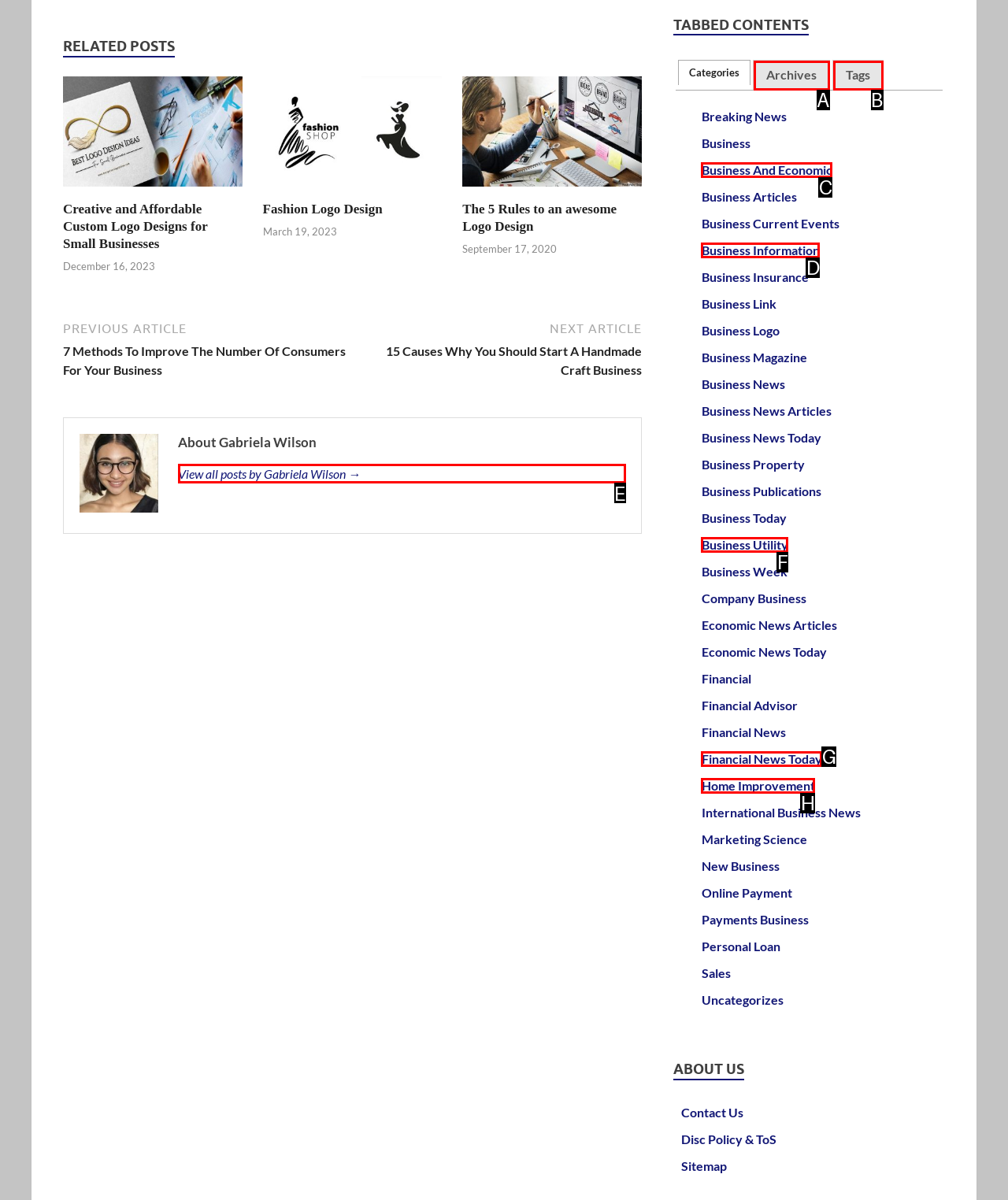Identify the option that corresponds to the description: Archives. Provide only the letter of the option directly.

A